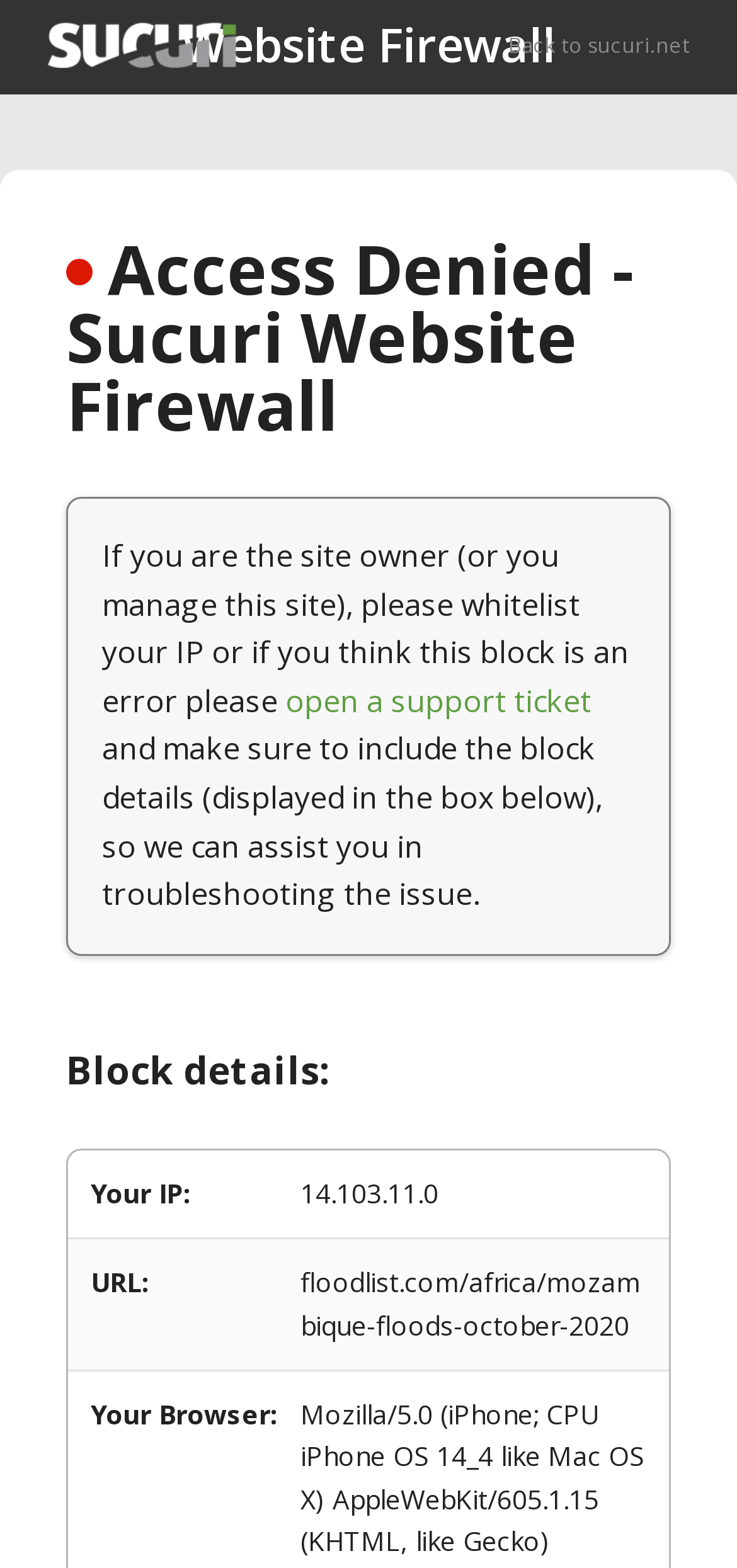Kindly respond to the following question with a single word or a brief phrase: 
What is the URL being blocked?

floodlist.com/africa/mozambique-floods-october-2020